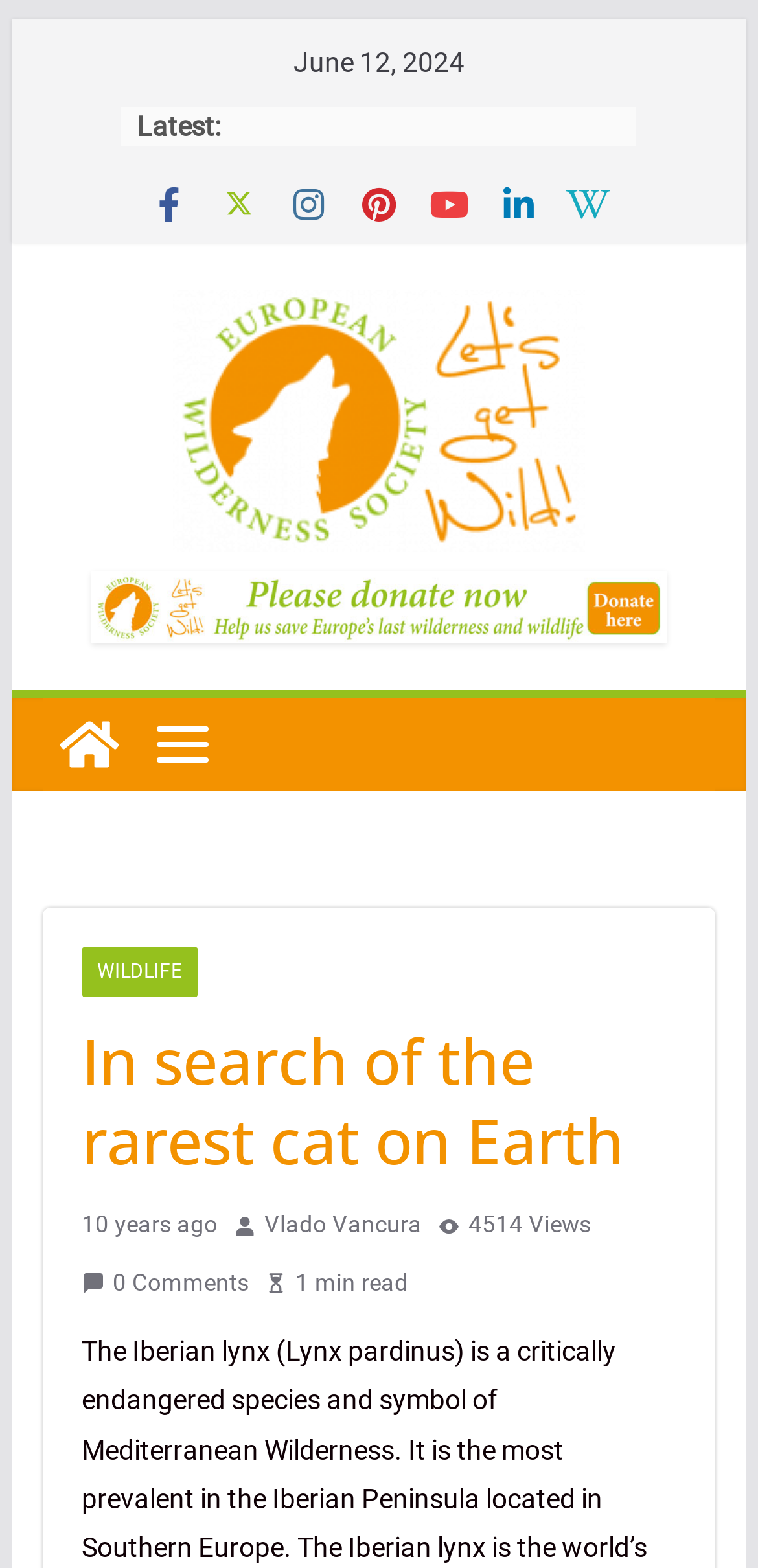What is the date displayed on the webpage?
Analyze the image and provide a thorough answer to the question.

I found the date by looking at the StaticText element with the text 'June 12, 2024' at coordinates [0.387, 0.03, 0.613, 0.05].